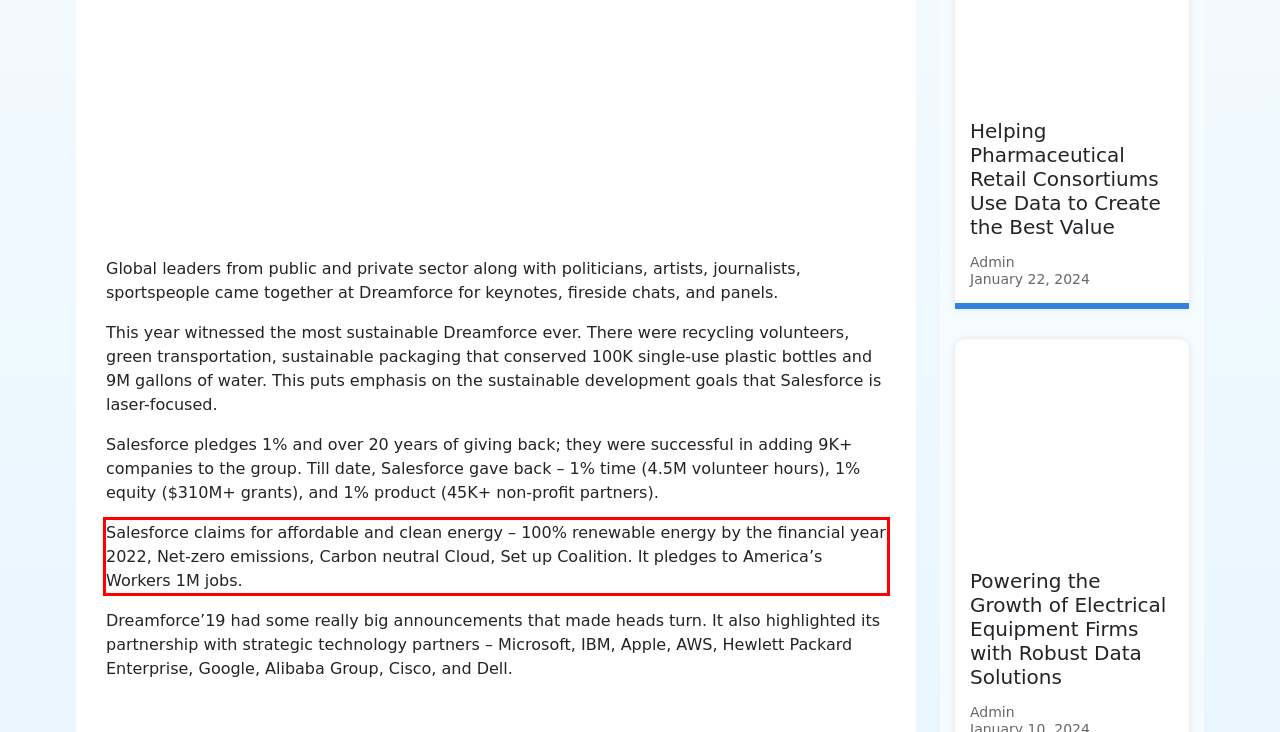Analyze the screenshot of the webpage and extract the text from the UI element that is inside the red bounding box.

Salesforce claims for affordable and clean energy – 100% renewable energy by the financial year 2022, Net-zero emissions, Carbon neutral Cloud, Set up Coalition. It pledges to America’s Workers 1M jobs.